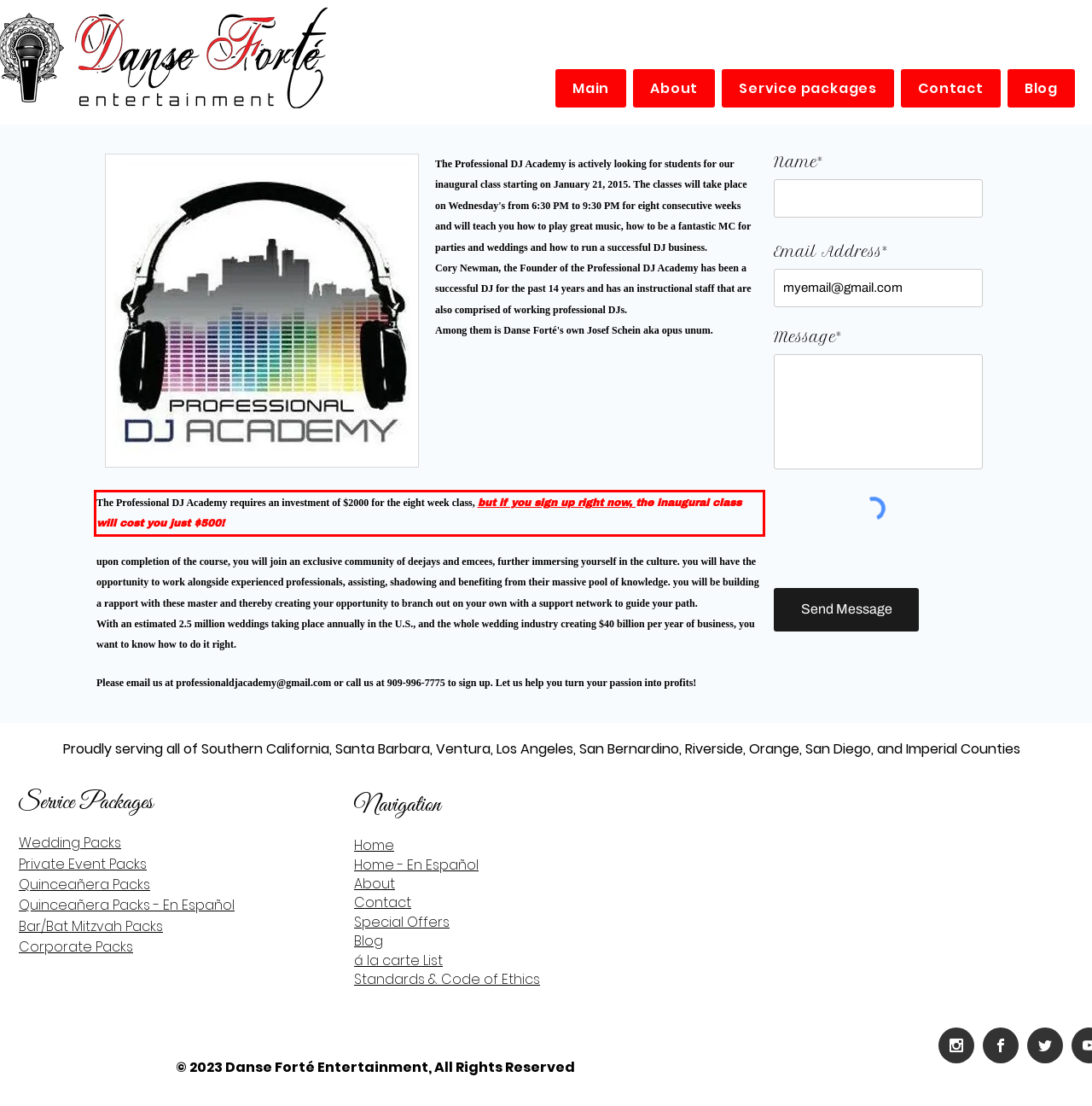Examine the screenshot of the webpage, locate the red bounding box, and generate the text contained within it.

The Professional DJ Academy requires an investment of $2000 for the eight week class, but if you sign up right now, the inaugural class will cost you just $500!